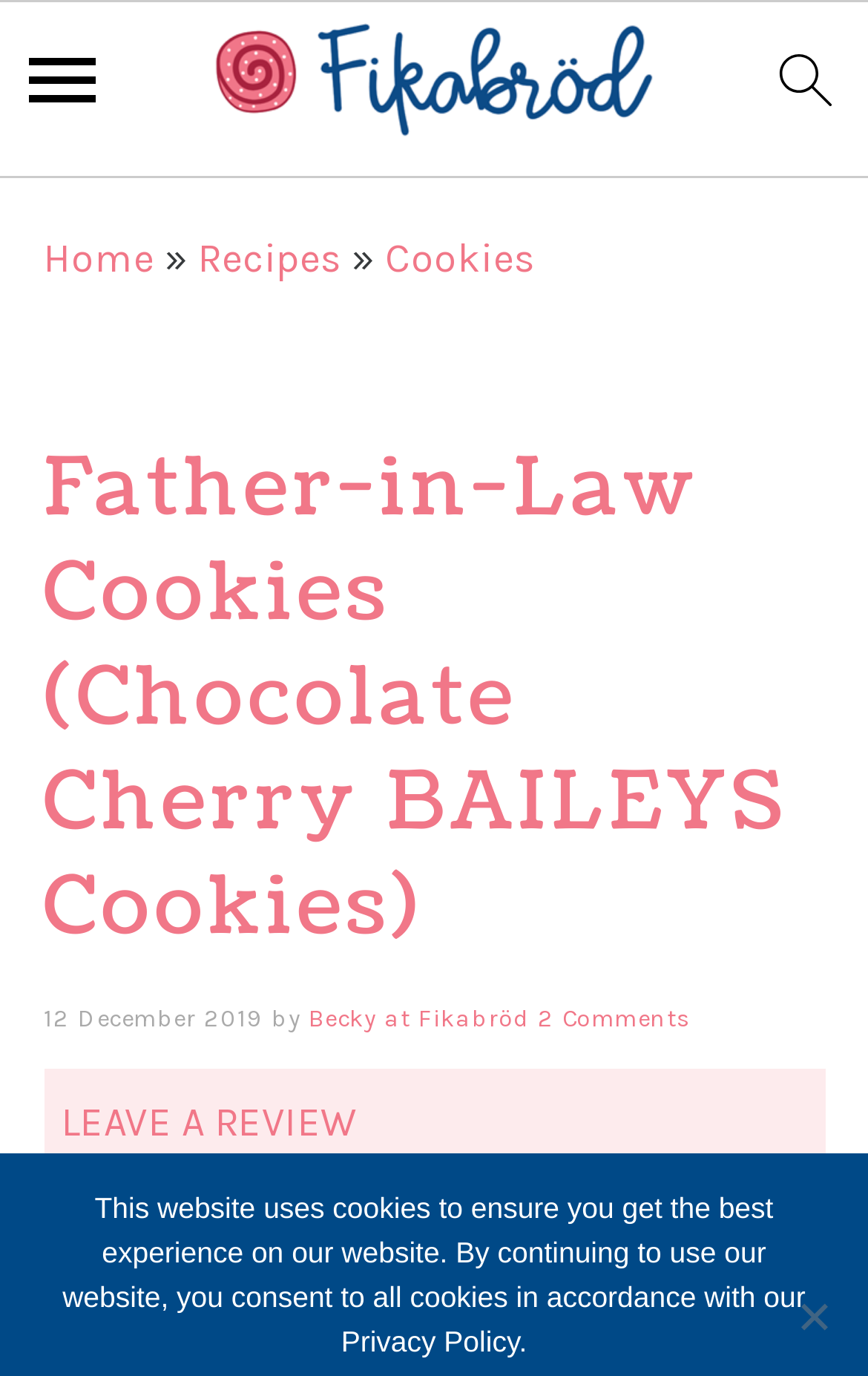How many comments are there on the recipe?
Based on the screenshot, provide a one-word or short-phrase response.

2